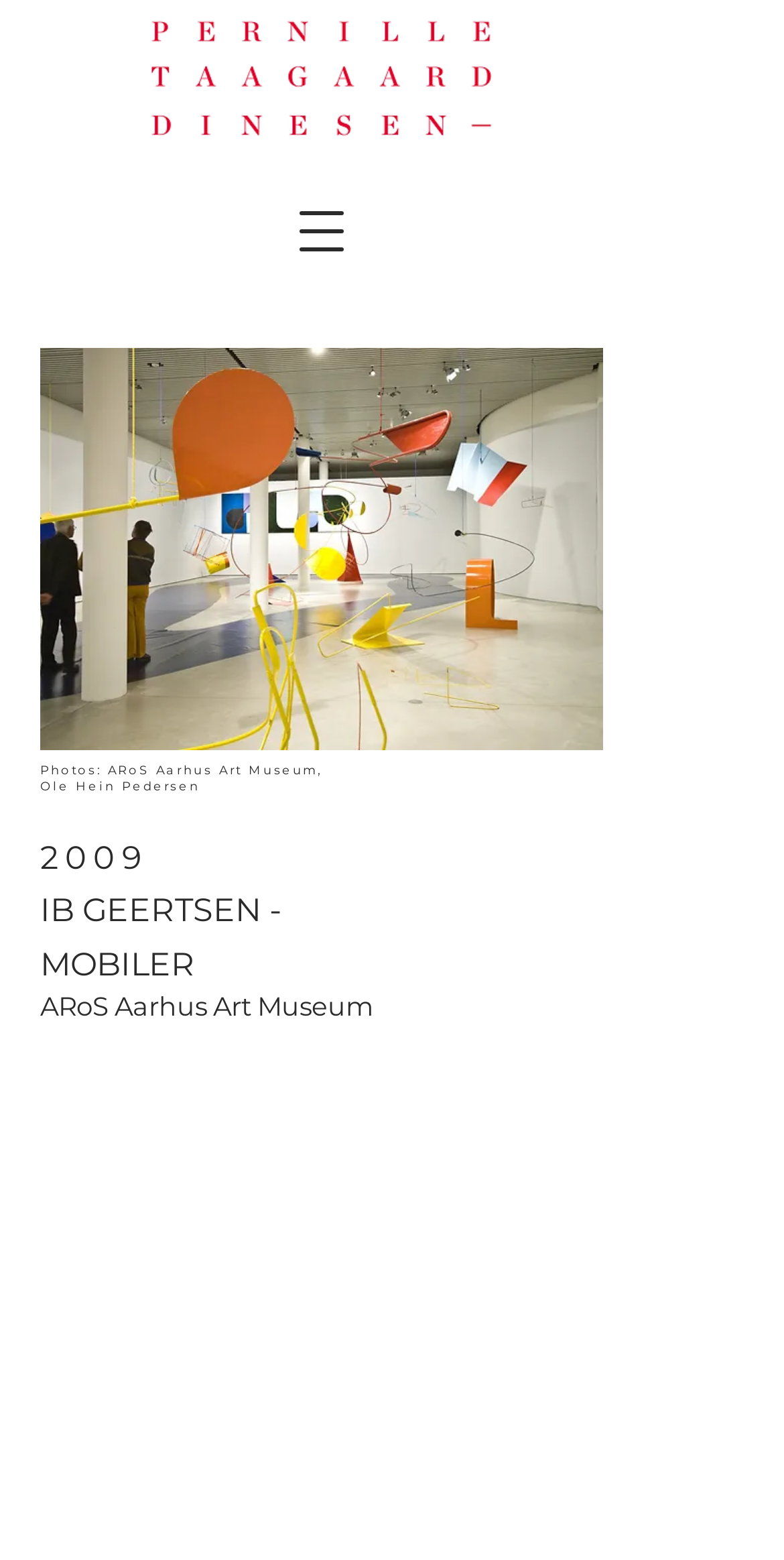Given the element description, predict the bounding box coordinates in the format (top-left x, top-left y, bottom-right x, bottom-right y). Make sure all values are between 0 and 1. Here is the element description: aria-label="Open navigation menu"

[0.369, 0.129, 0.451, 0.168]